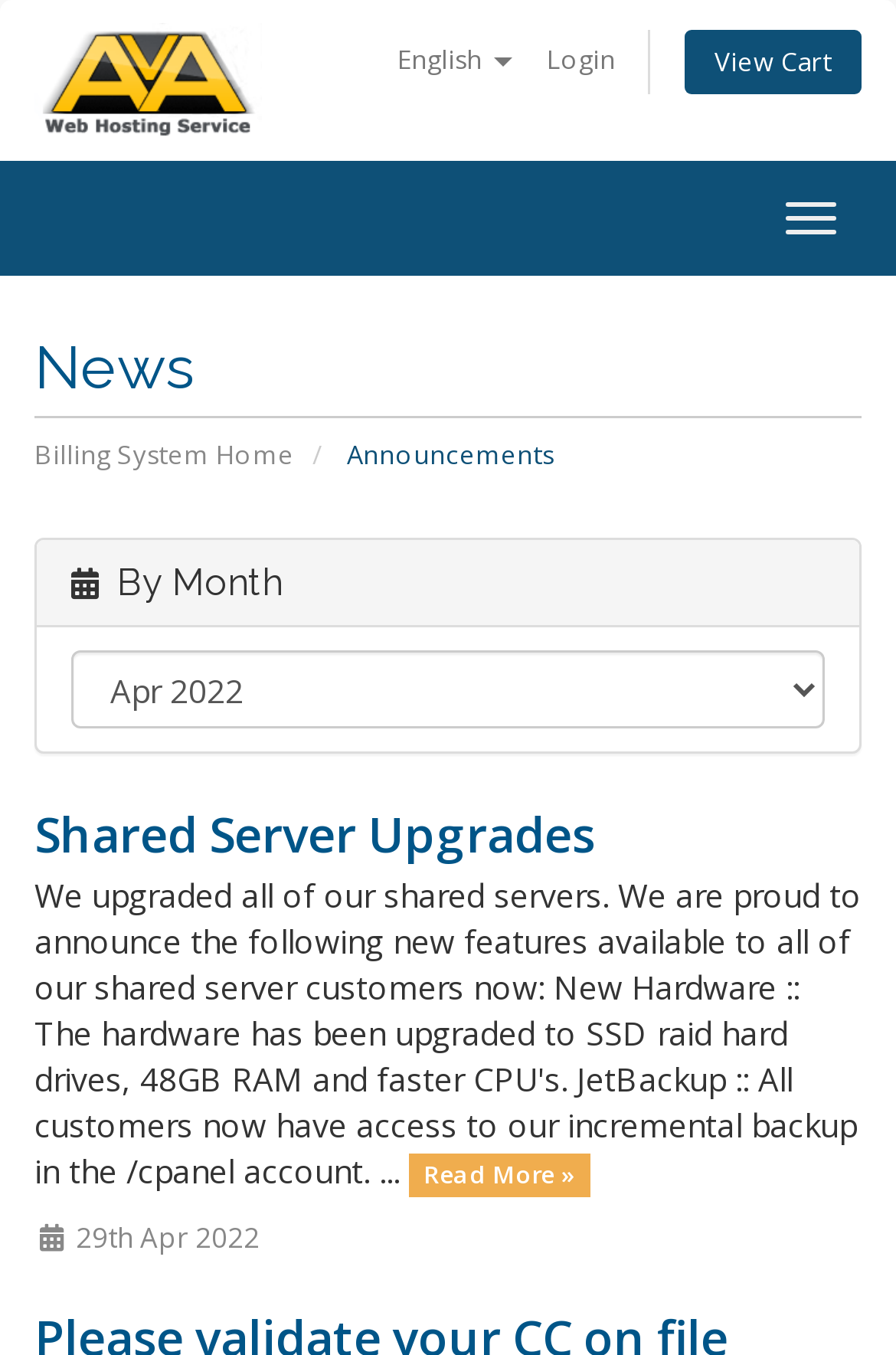Locate the bounding box coordinates of the region to be clicked to comply with the following instruction: "Go to billing system home". The coordinates must be four float numbers between 0 and 1, in the form [left, top, right, bottom].

[0.038, 0.322, 0.328, 0.347]